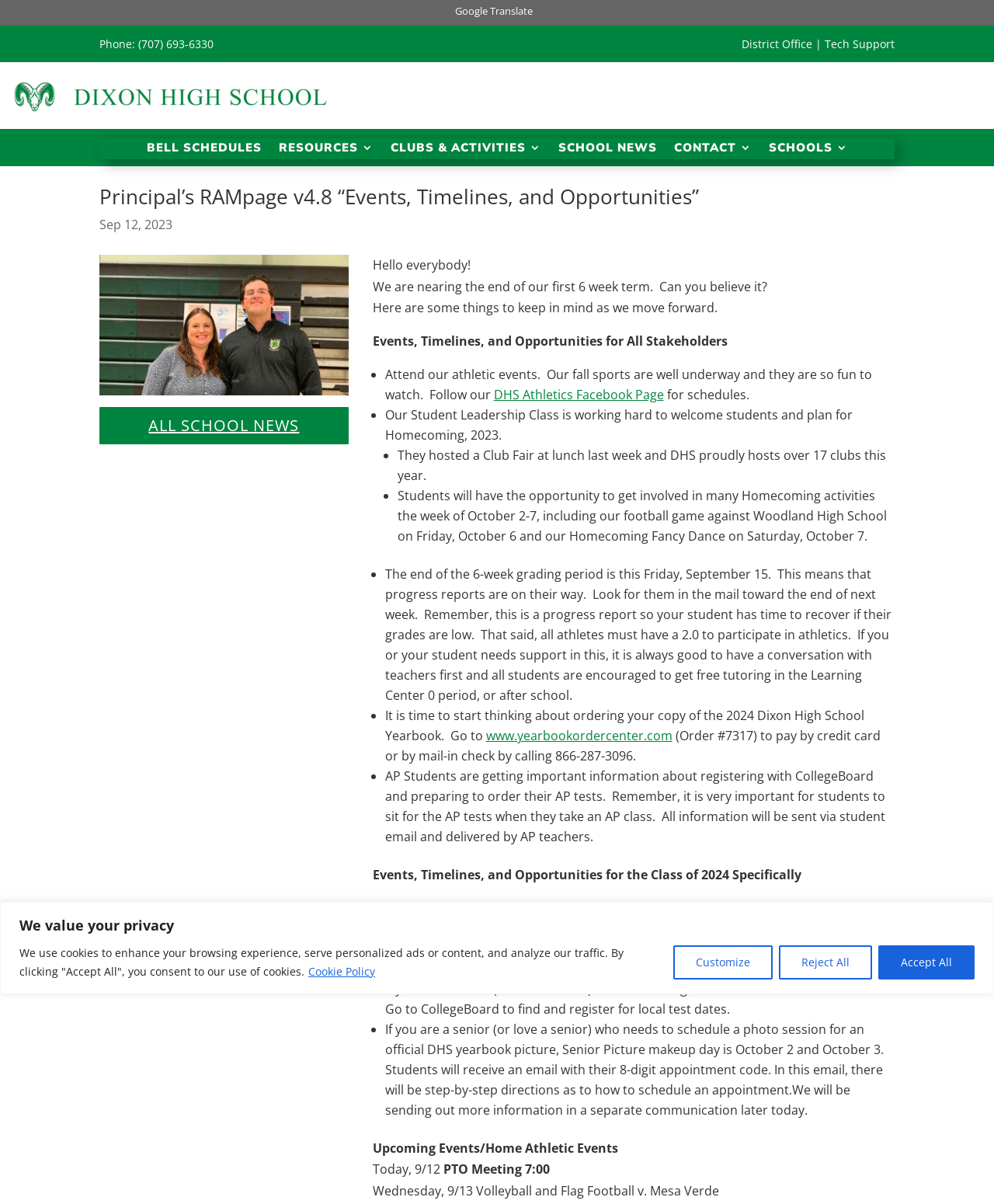Identify the bounding box coordinates of the region that needs to be clicked to carry out this instruction: "Click the DHS Athletics Facebook Page link". Provide these coordinates as four float numbers ranging from 0 to 1, i.e., [left, top, right, bottom].

[0.497, 0.321, 0.668, 0.335]